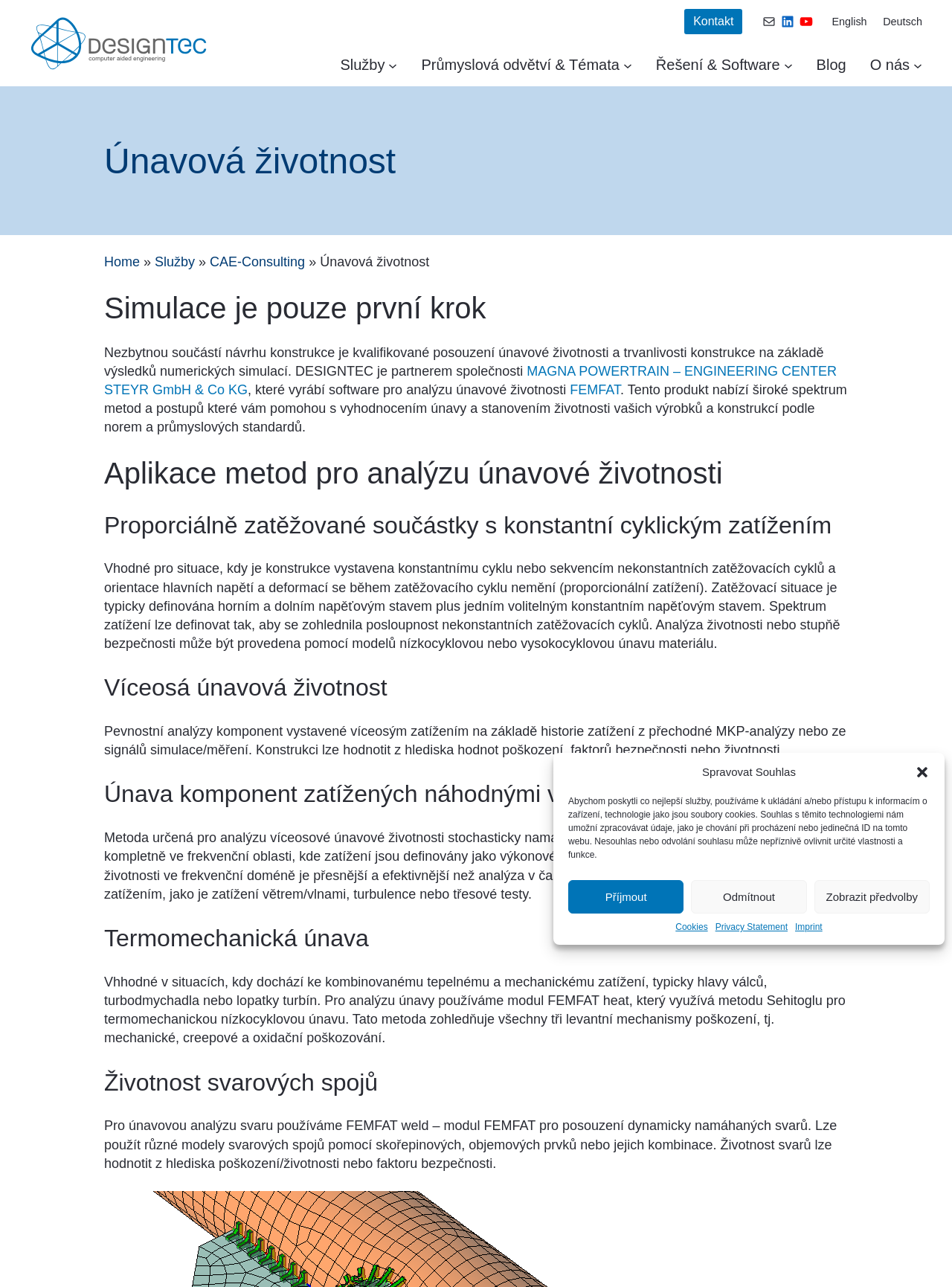What is the name of the software mentioned?
Answer the question with a detailed and thorough explanation.

The software mentioned on the webpage is FEMFAT, which is a software for fatigue life analysis. It is mentioned in the context of analyzing fatigue life and providing methods for fatigue life analysis.